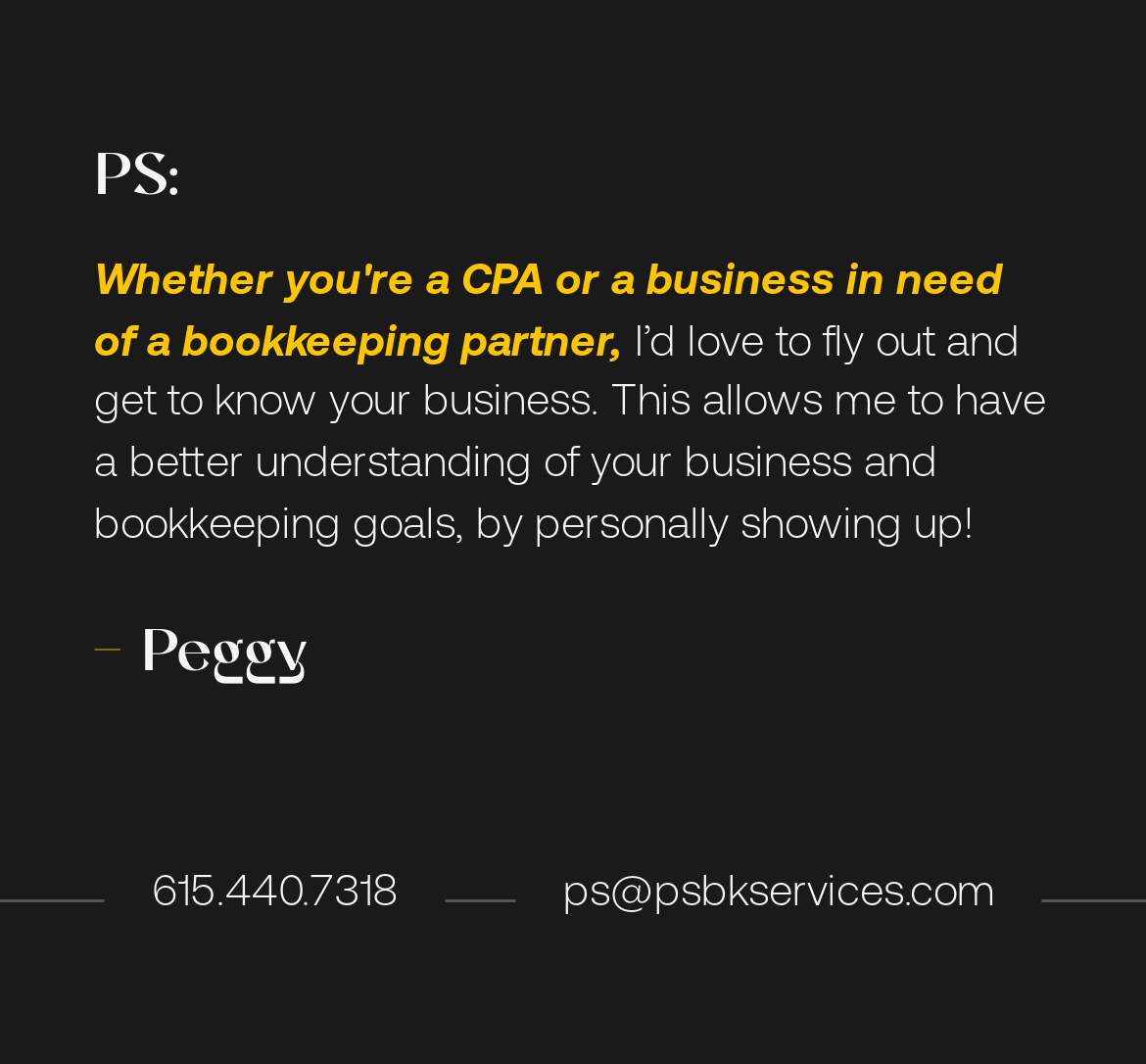From the webpage screenshot, identify the region described by 615.440.7318. Provide the bounding box coordinates as (top-left x, top-left y, bottom-right x, bottom-right y), with each value being a floating point number between 0 and 1.

[0.132, 0.813, 0.347, 0.875]